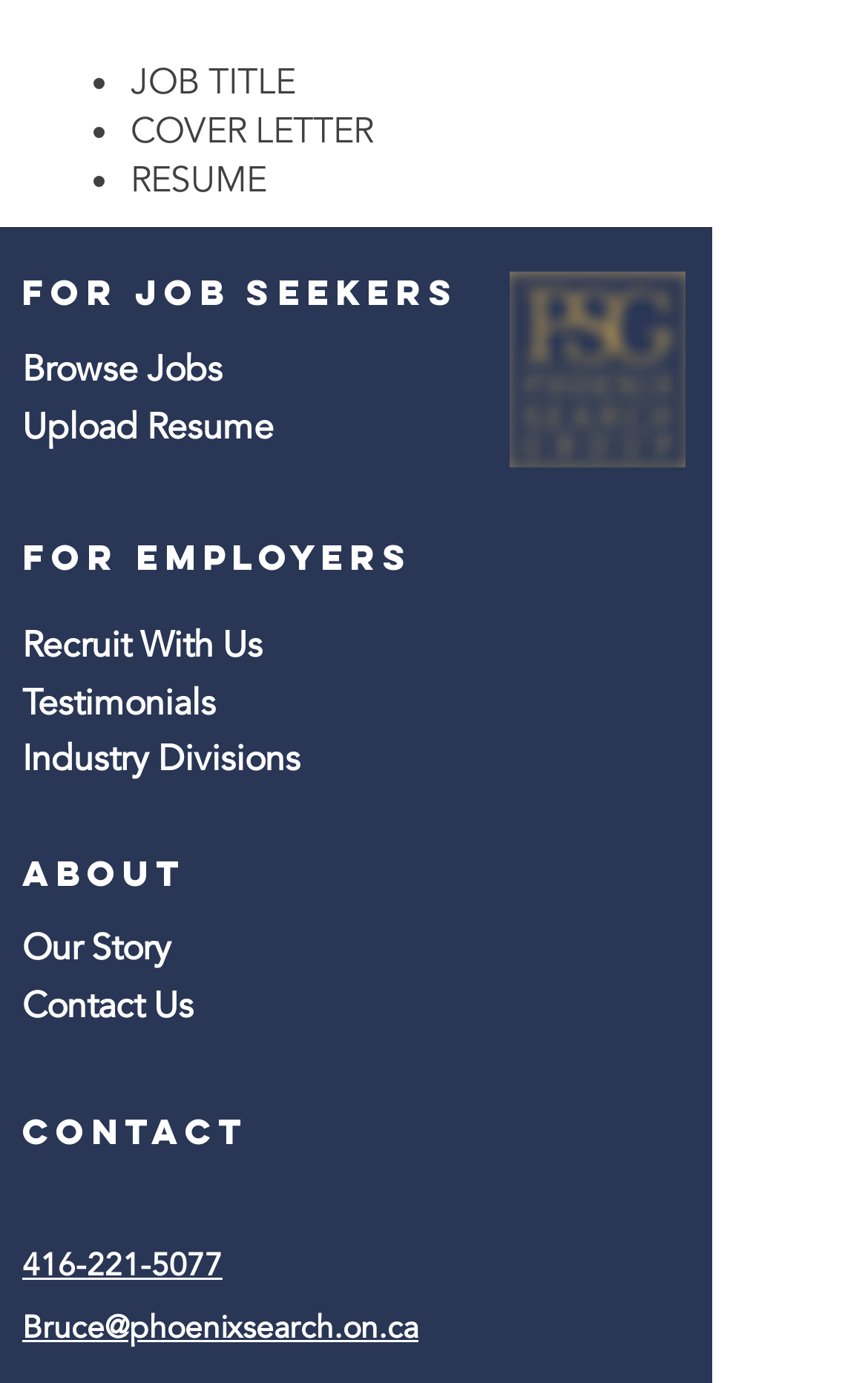Determine the bounding box coordinates of the region to click in order to accomplish the following instruction: "view testimonials". Provide the coordinates as four float numbers between 0 and 1, specifically [left, top, right, bottom].

[0.026, 0.491, 0.249, 0.526]